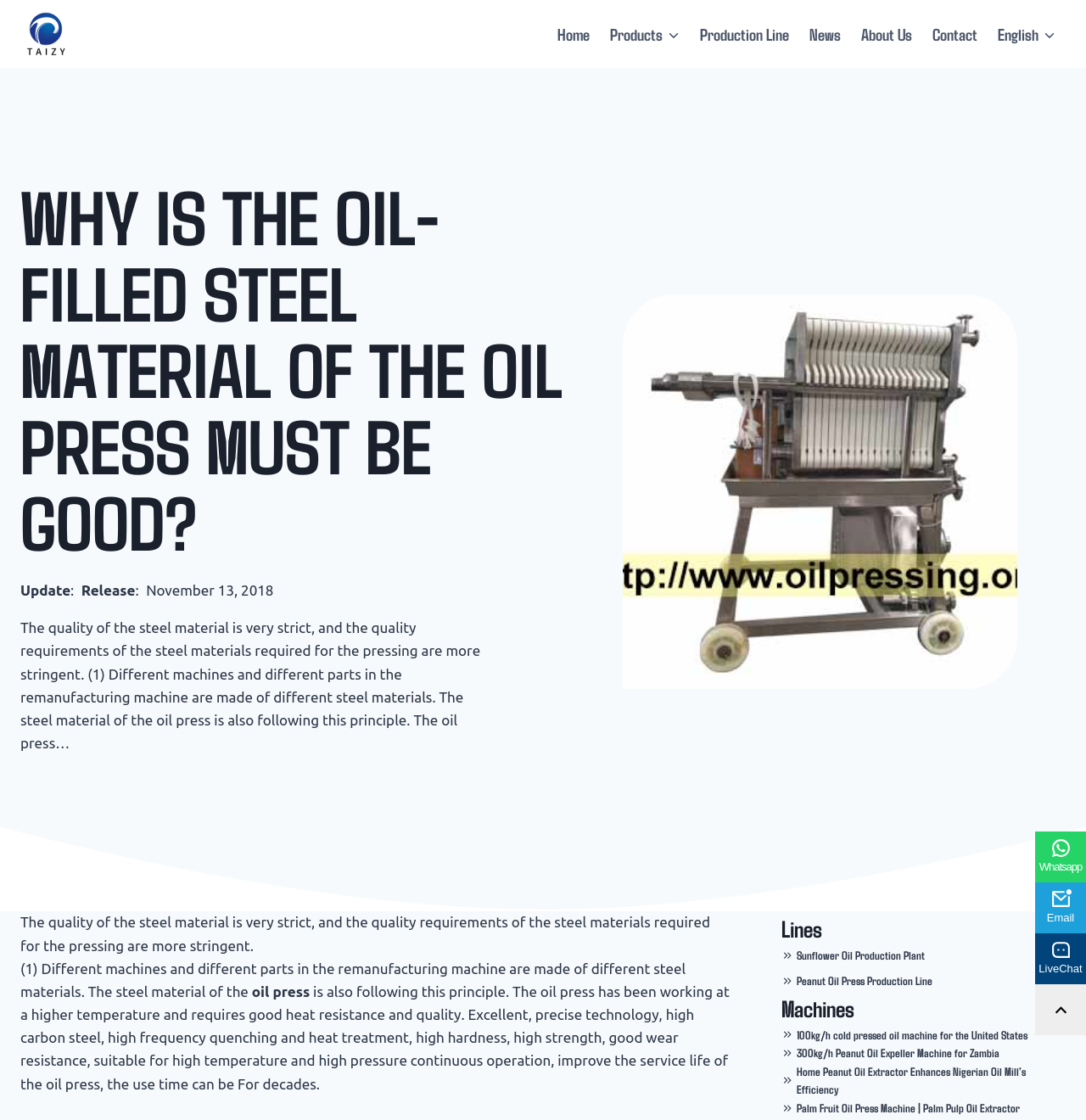Identify the bounding box for the given UI element using the description provided. Coordinates should be in the format (top-left x, top-left y, bottom-right x, bottom-right y) and must be between 0 and 1. Here is the description: Peanut oil press production line

[0.72, 0.867, 0.981, 0.884]